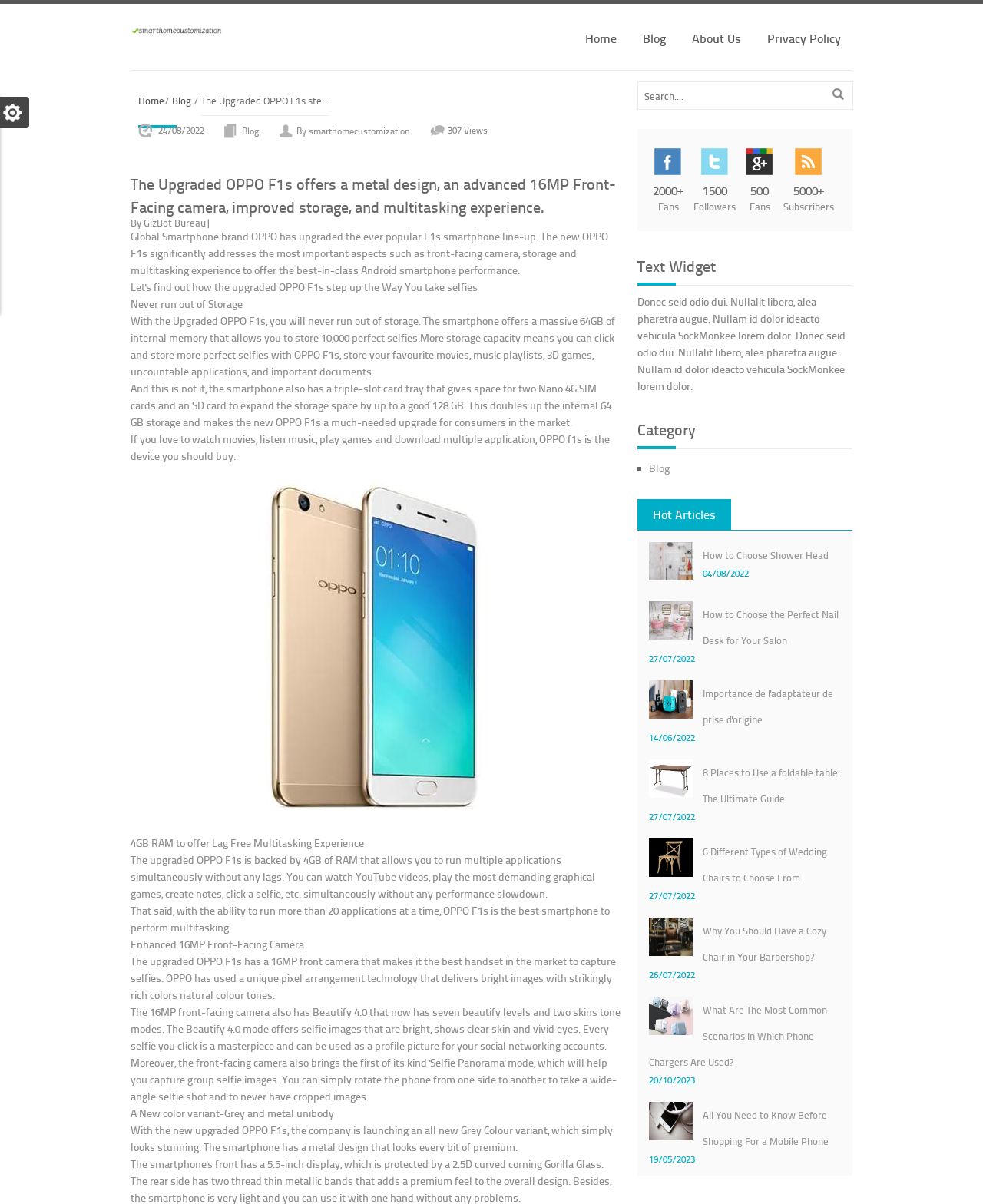Specify the bounding box coordinates of the area to click in order to follow the given instruction: "View the 'Hot Articles'."

[0.664, 0.42, 0.728, 0.434]